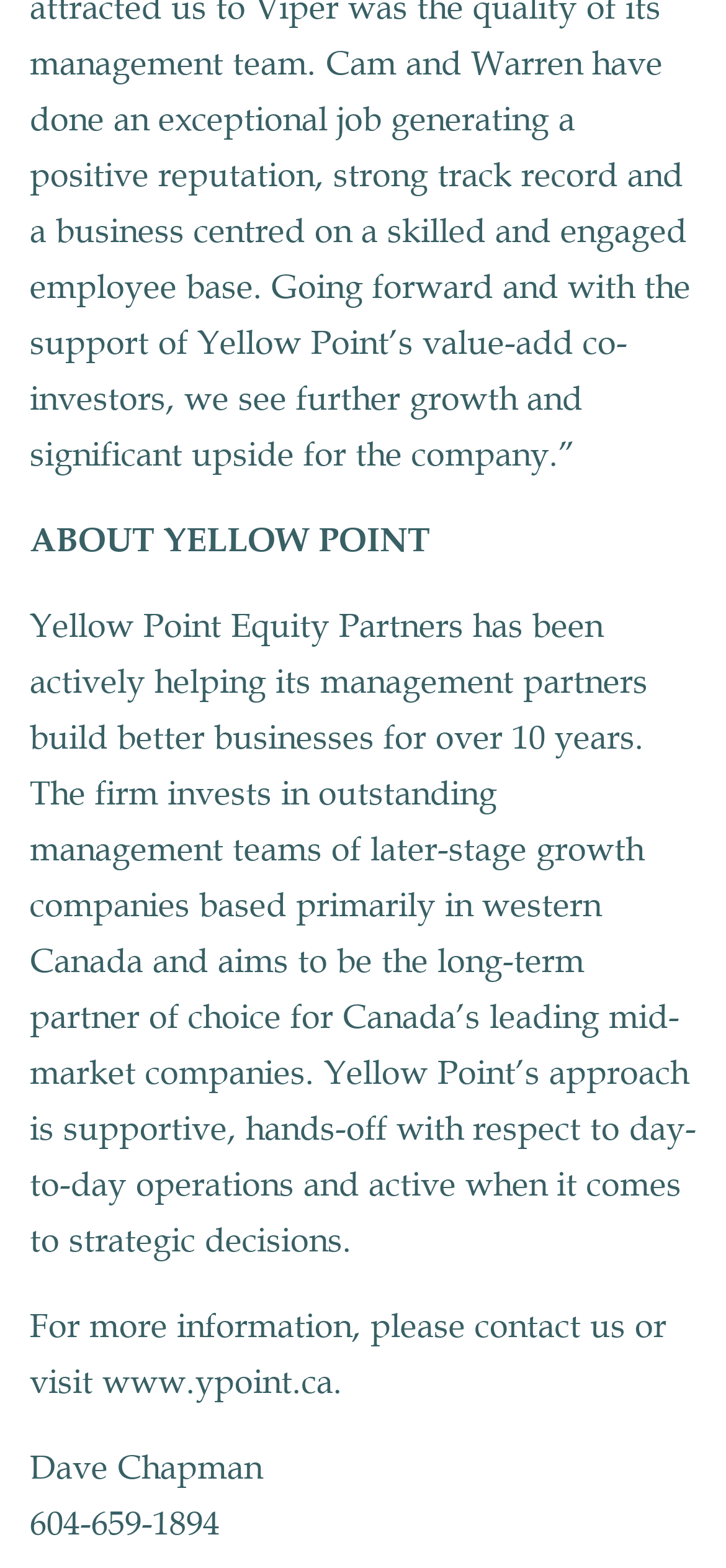What is the name of the company?
Answer the question with a detailed explanation, including all necessary information.

I found the name of the company by reading the first sentence of the static text element, which mentions 'Yellow Point Equity Partners has been actively helping its management partners build better businesses for over 10 years.'